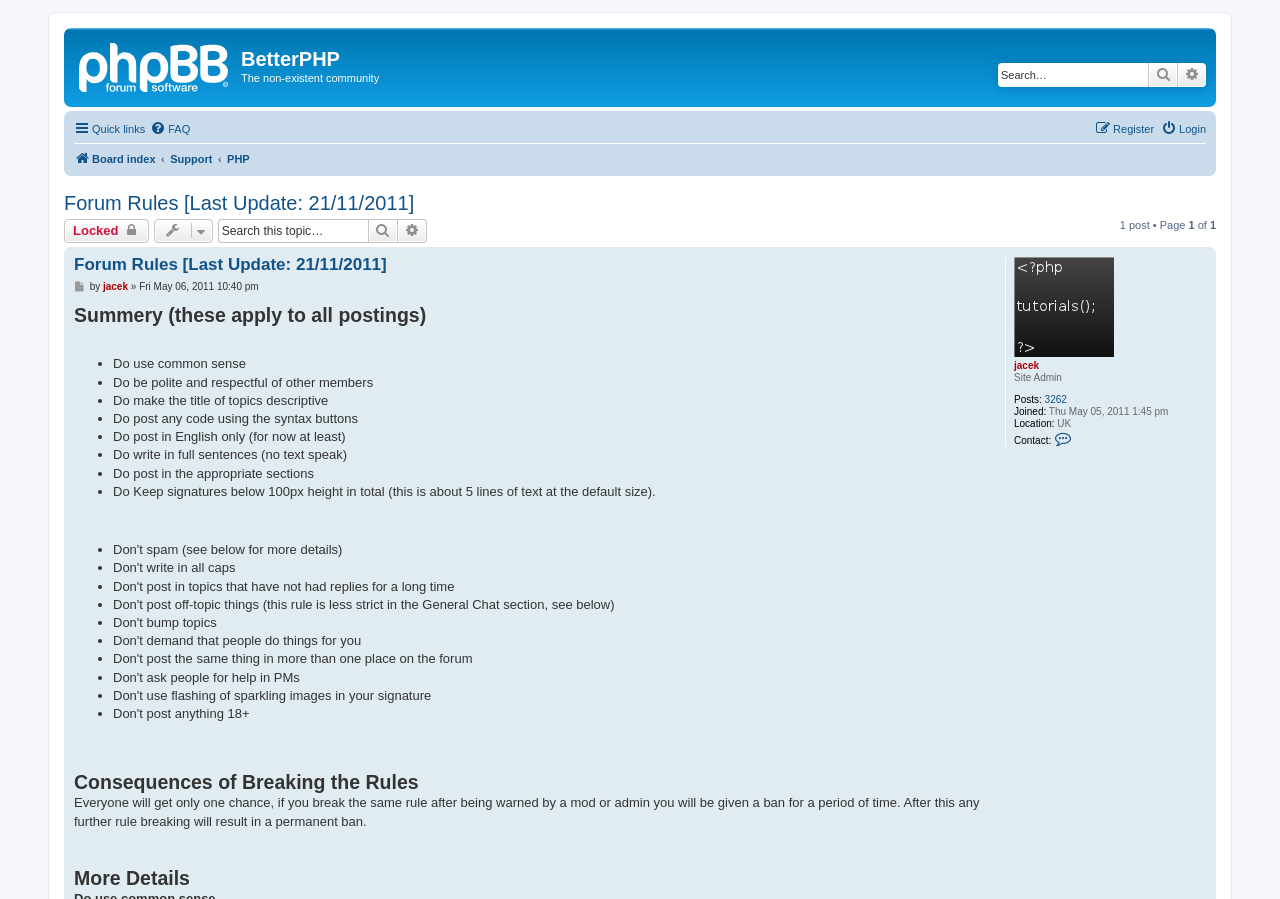Could you find the bounding box coordinates of the clickable area to complete this instruction: "Login"?

[0.907, 0.13, 0.942, 0.157]